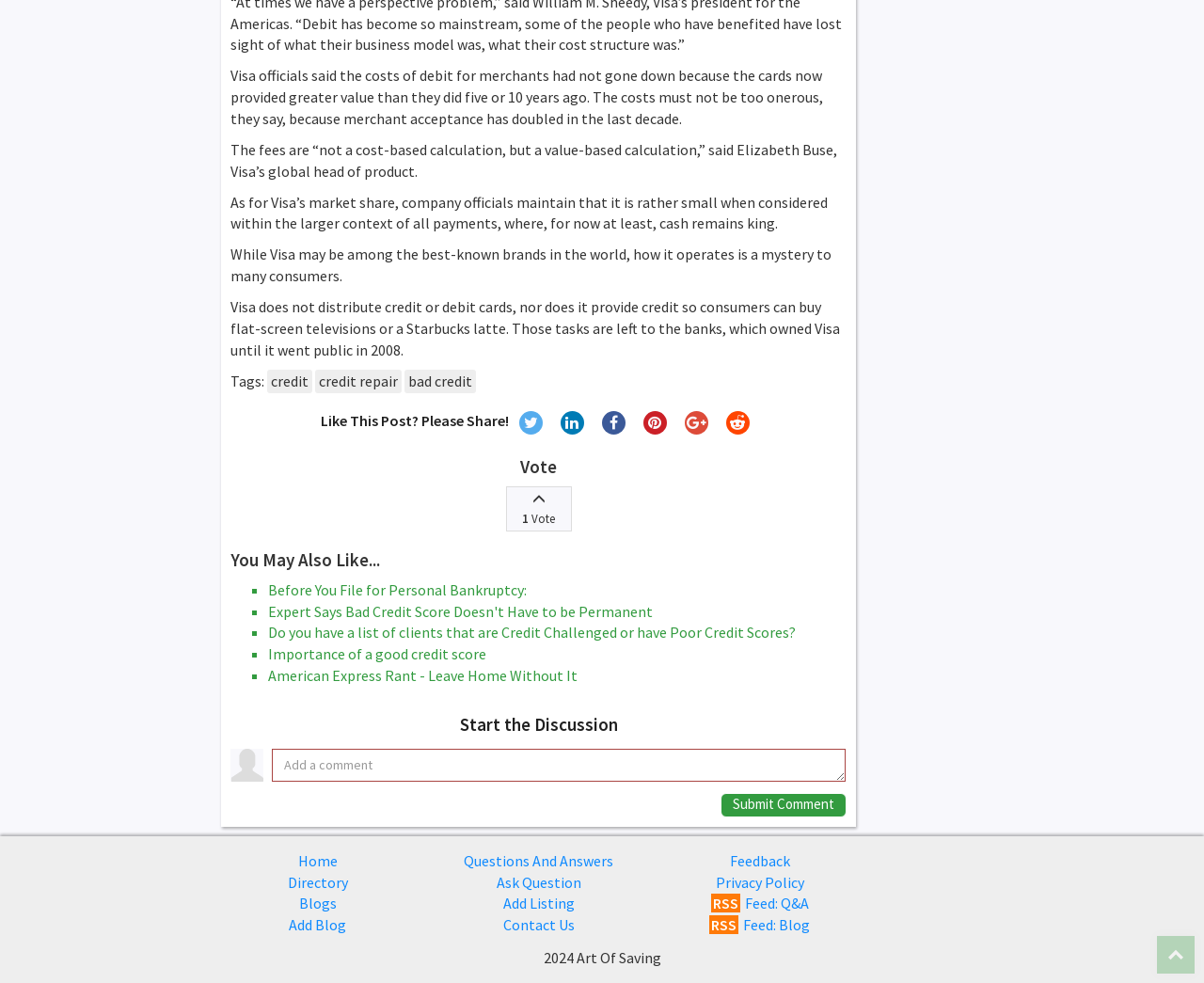Extract the bounding box coordinates of the UI element described by: "Hotels & Resorts". The coordinates should include four float numbers ranging from 0 to 1, e.g., [left, top, right, bottom].

None